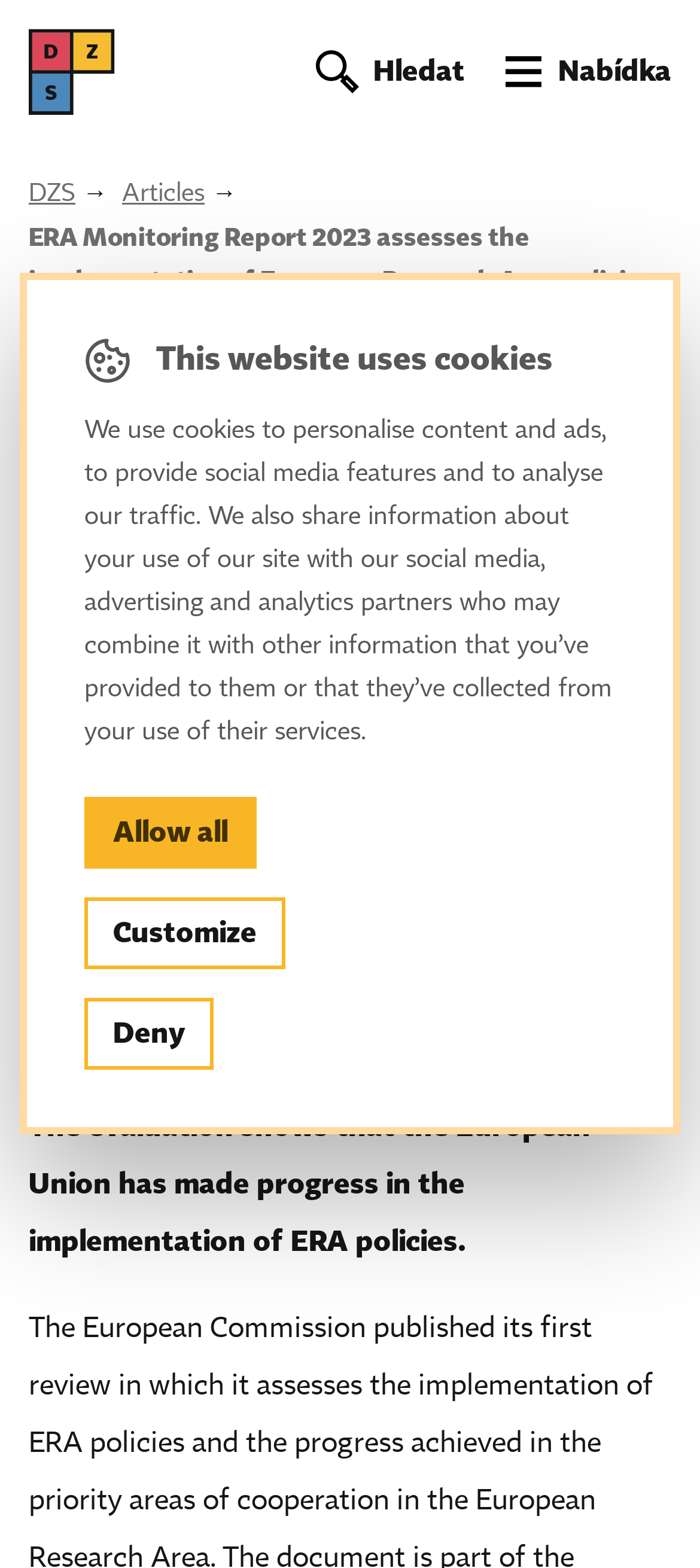Specify the bounding box coordinates of the element's area that should be clicked to execute the given instruction: "read article". The coordinates should be four float numbers between 0 and 1, i.e., [left, top, right, bottom].

[0.041, 0.137, 0.959, 0.192]